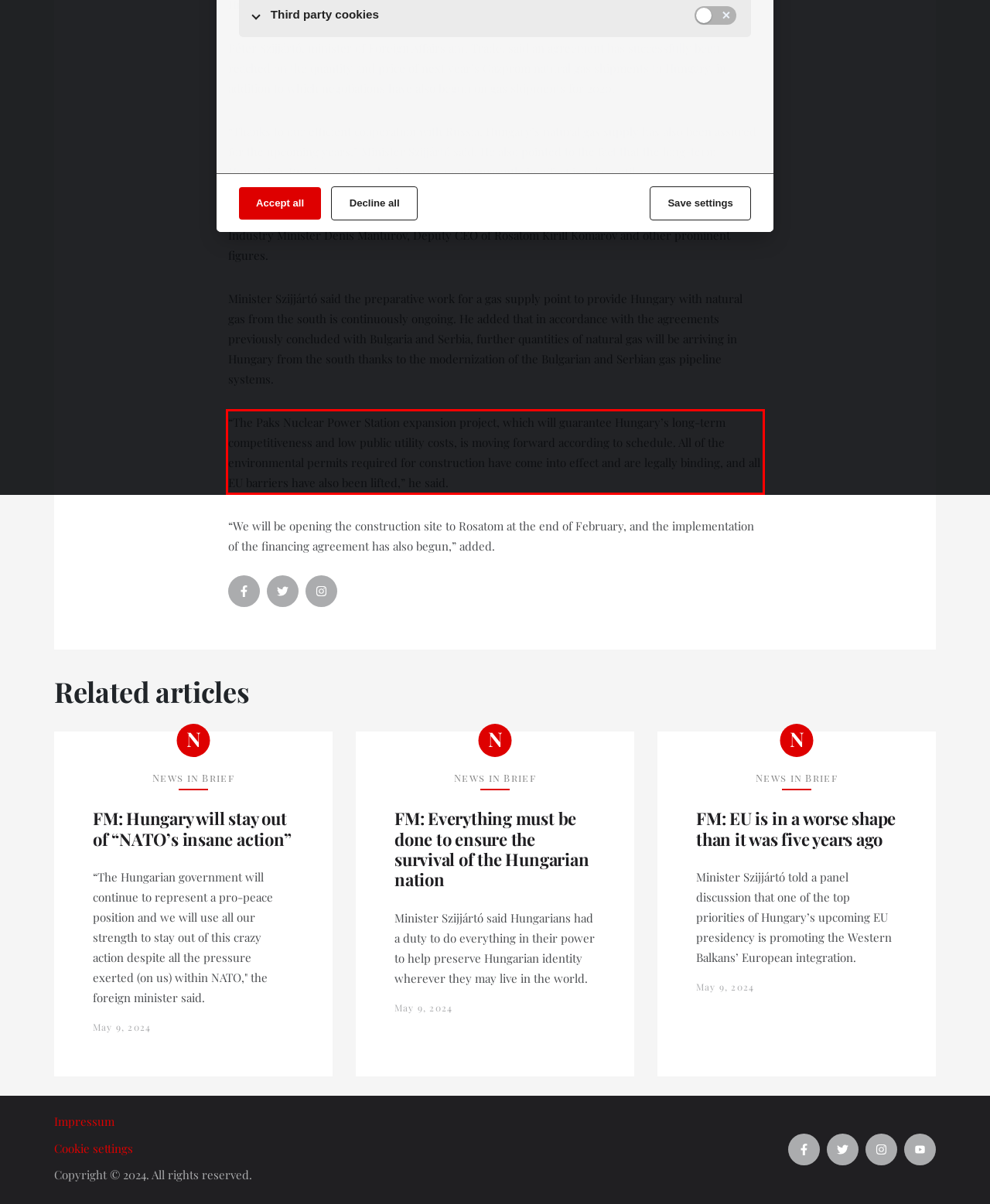You have a screenshot with a red rectangle around a UI element. Recognize and extract the text within this red bounding box using OCR.

“The Paks Nuclear Power Station expansion project, which will guarantee Hungary’s long-term competitiveness and low public utility costs, is moving forward according to schedule. All of the environmental permits required for construction have come into effect and are legally binding, and all EU barriers have also been lifted,” he said.